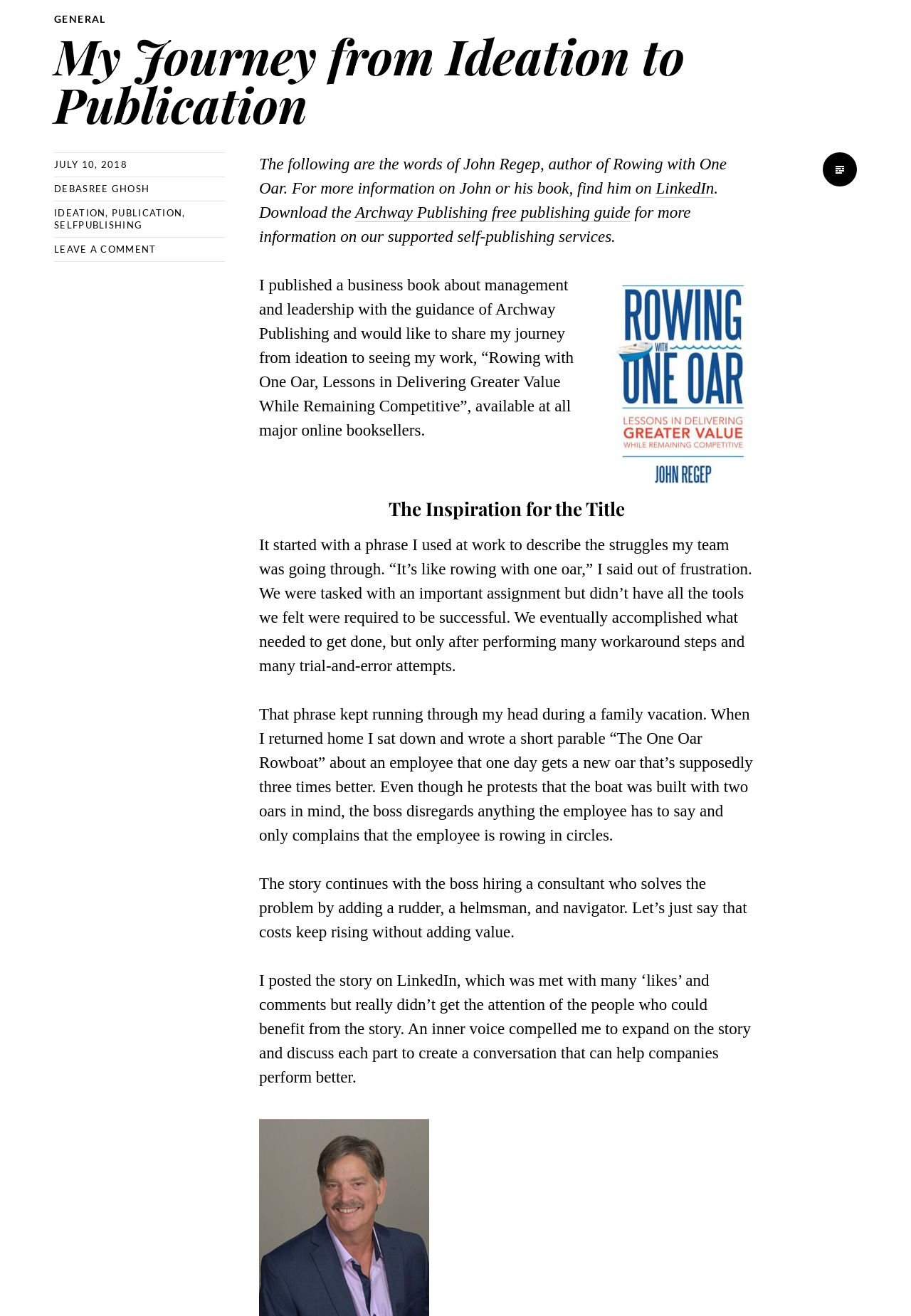Can you find the bounding box coordinates for the UI element given this description: "Art in the Park"? Provide the coordinates as four float numbers between 0 and 1: [left, top, right, bottom].

None